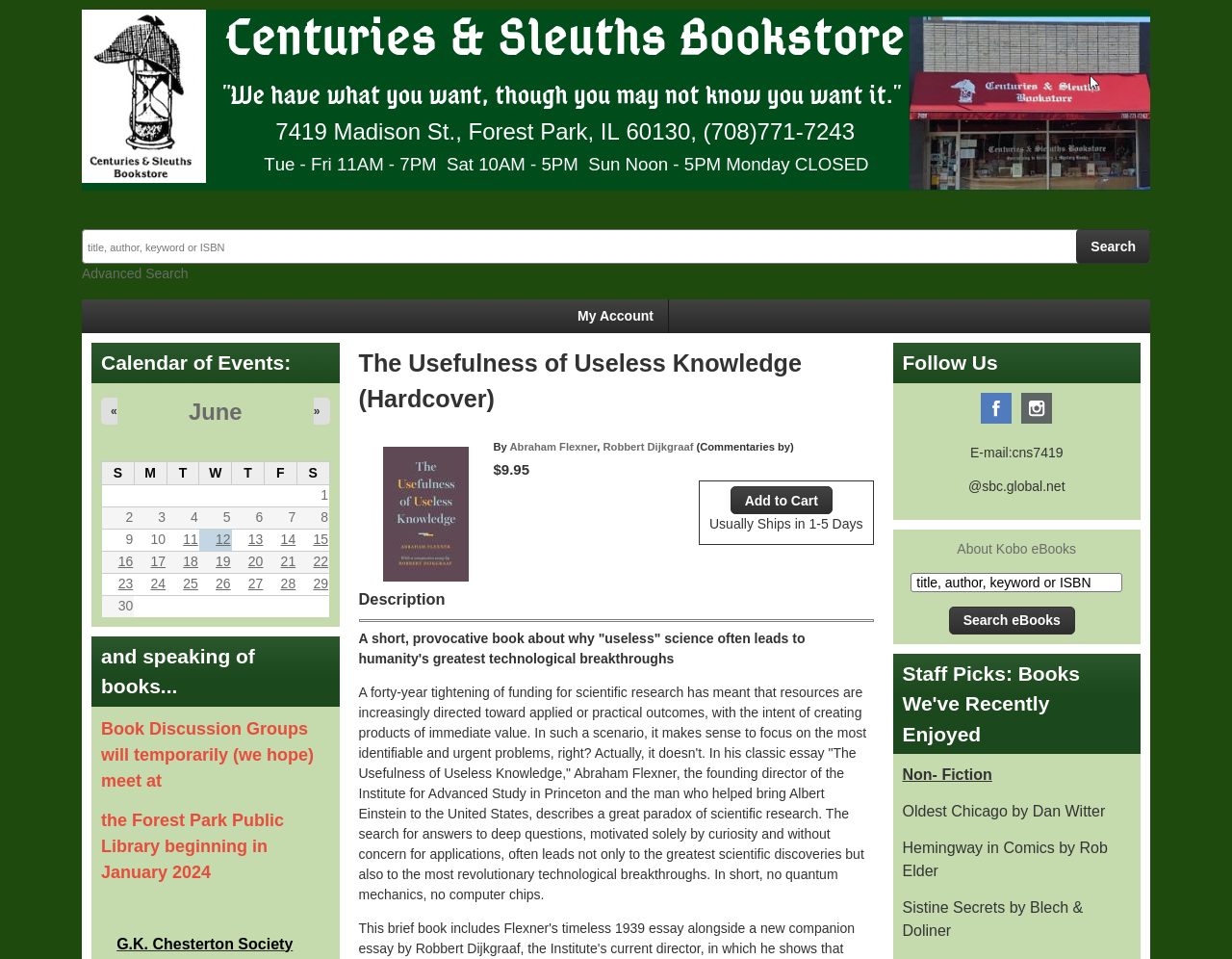Provide a thorough and detailed response to the question by examining the image: 
What is the shipping time for the book?

The shipping time for the book can be found below the book cover image, where it is written as 'Usually Ships in 1-5 Days' in a static text element.